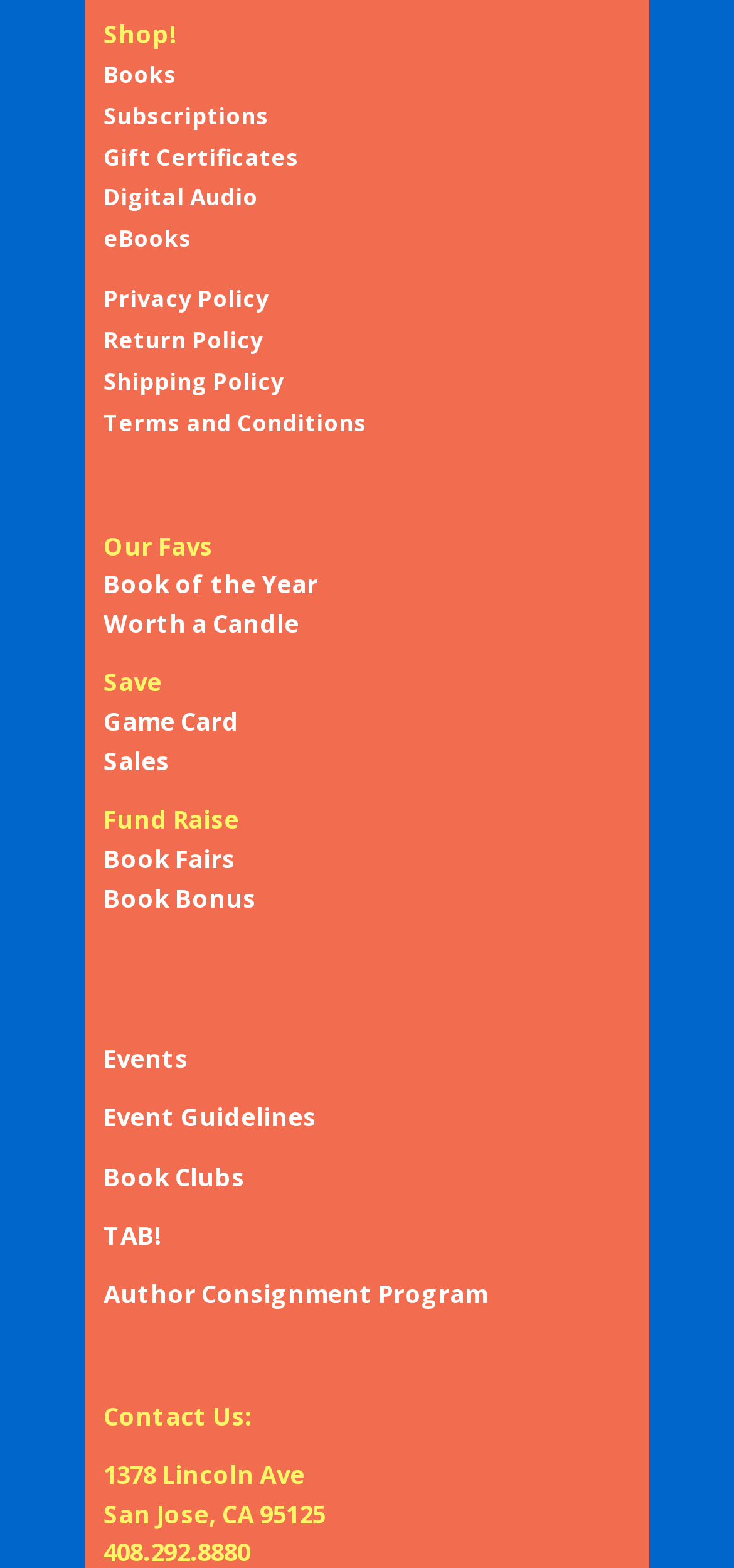Could you determine the bounding box coordinates of the clickable element to complete the instruction: "Explore Book Fairs"? Provide the coordinates as four float numbers between 0 and 1, i.e., [left, top, right, bottom].

[0.141, 0.537, 0.321, 0.558]